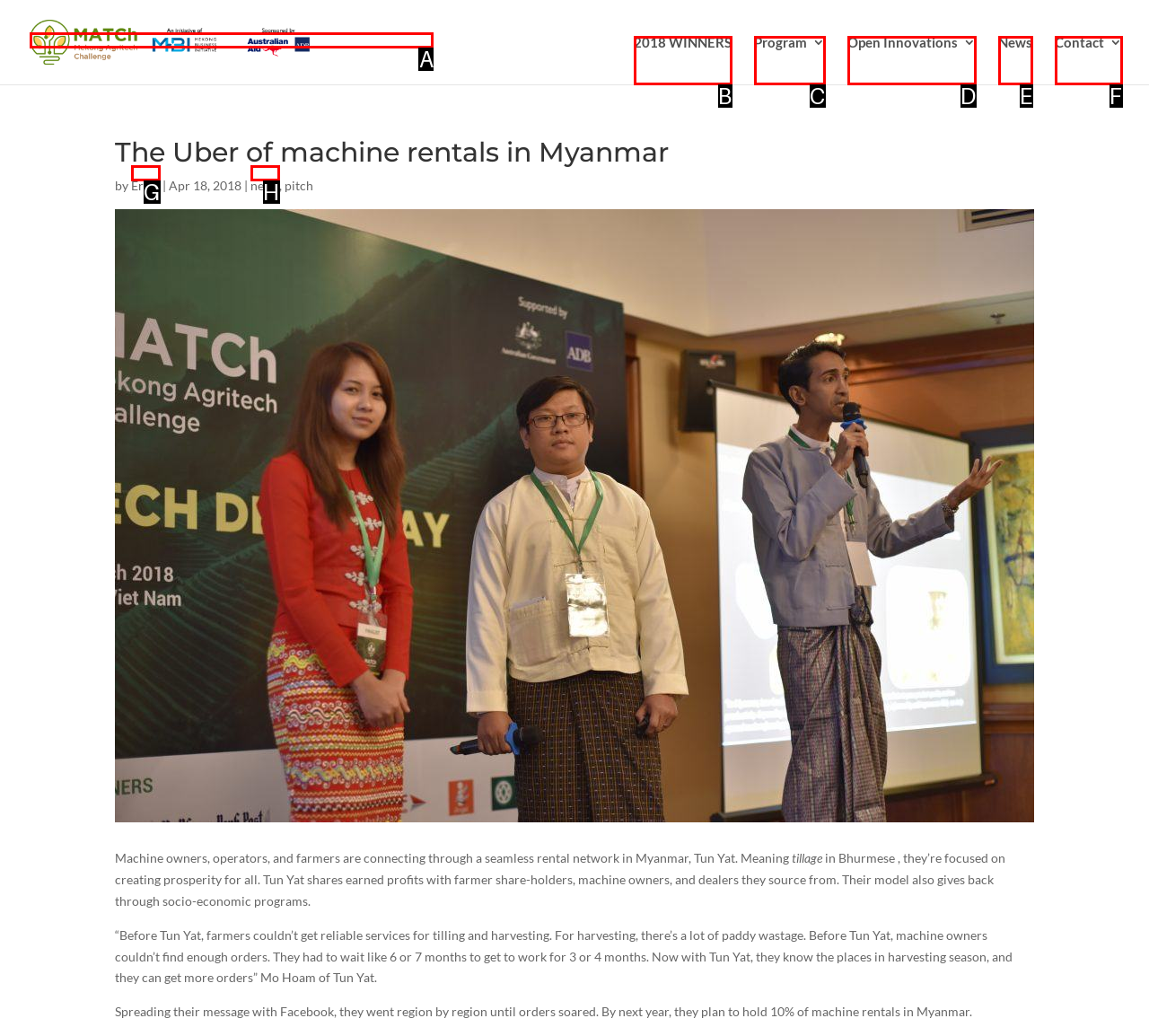Choose the letter of the option that needs to be clicked to perform the task: Click on MATCh: Mekong AgTech Challenge. Answer with the letter.

A